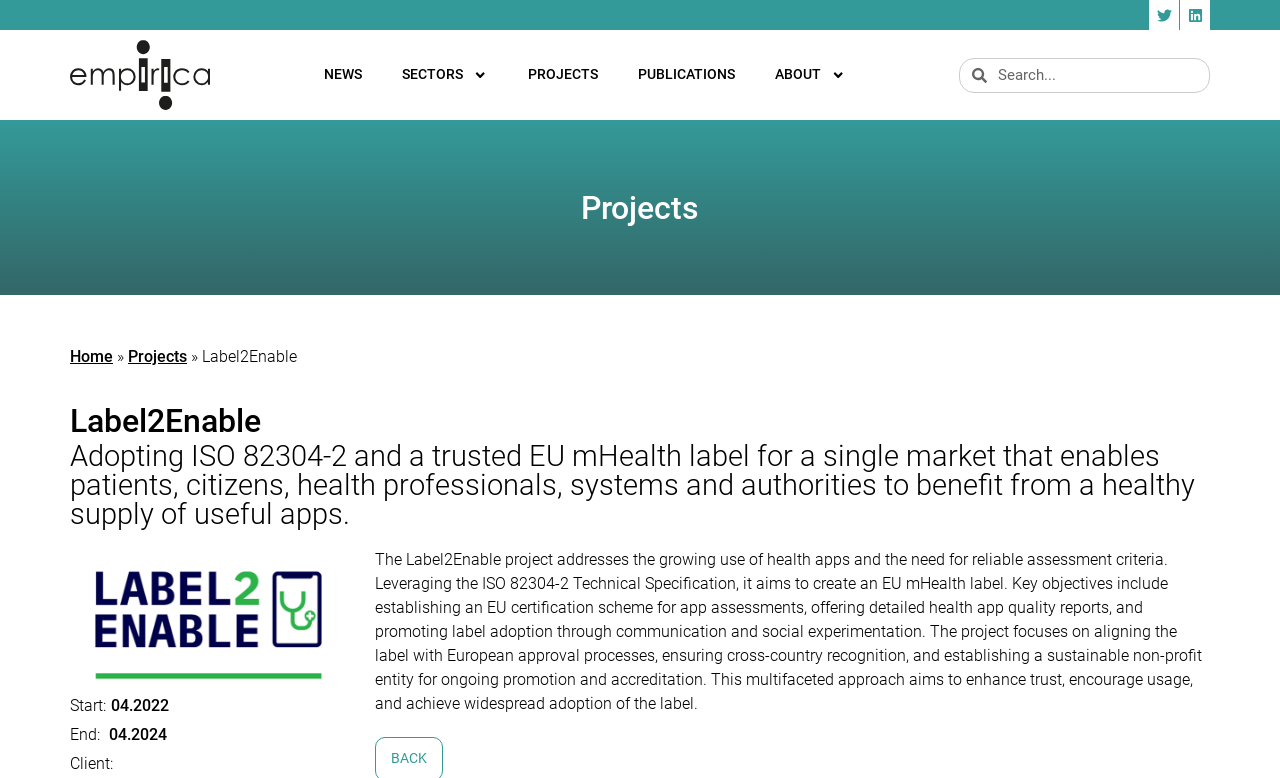What is the purpose of the label?
Look at the image and provide a short answer using one word or a phrase.

Establish trust